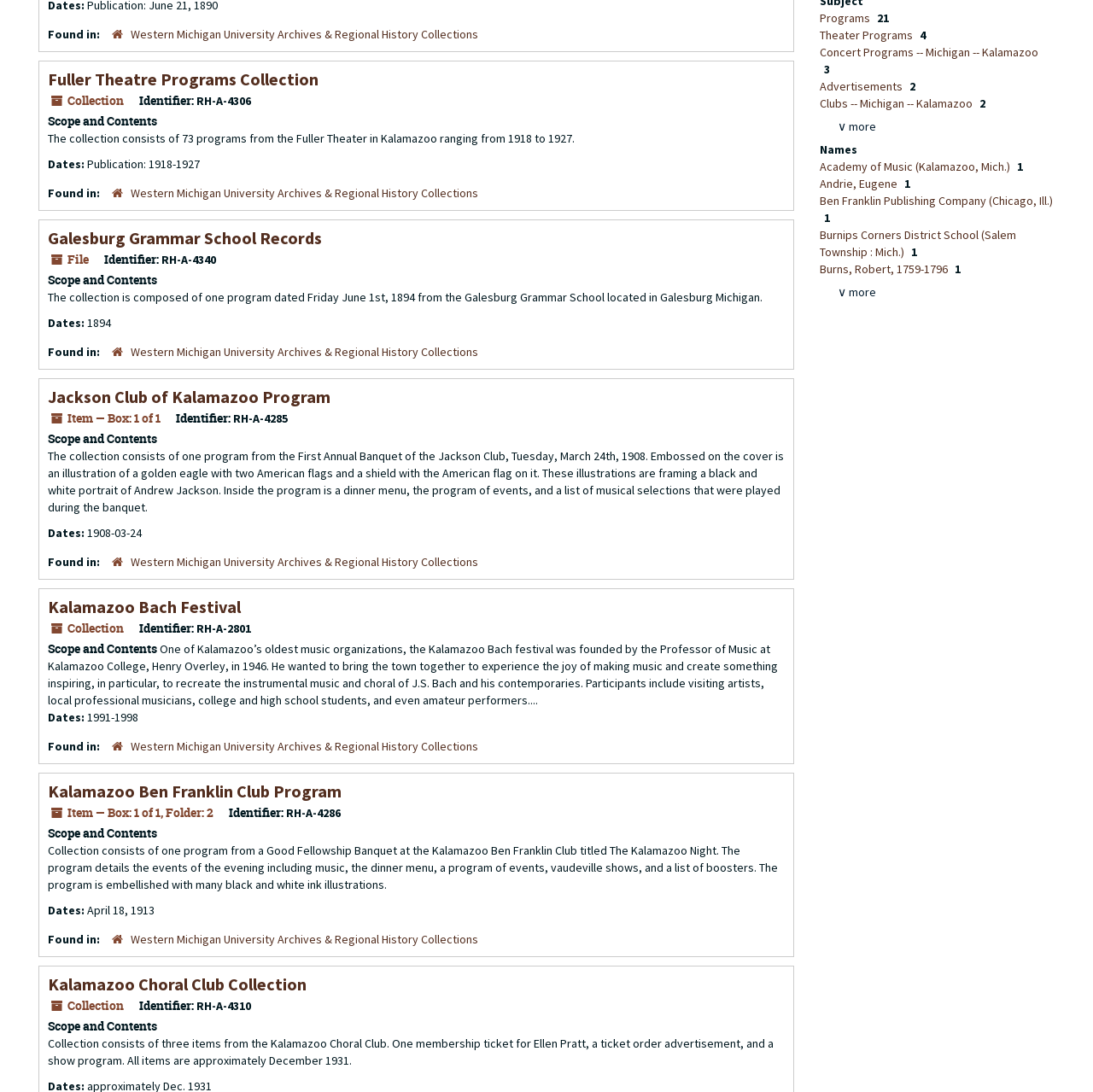Using the element description provided, determine the bounding box coordinates in the format (top-left x, top-left y, bottom-right x, bottom-right y). Ensure that all values are floating point numbers between 0 and 1. Element description: Kalamazoo Choral Club Collection

[0.044, 0.892, 0.28, 0.911]